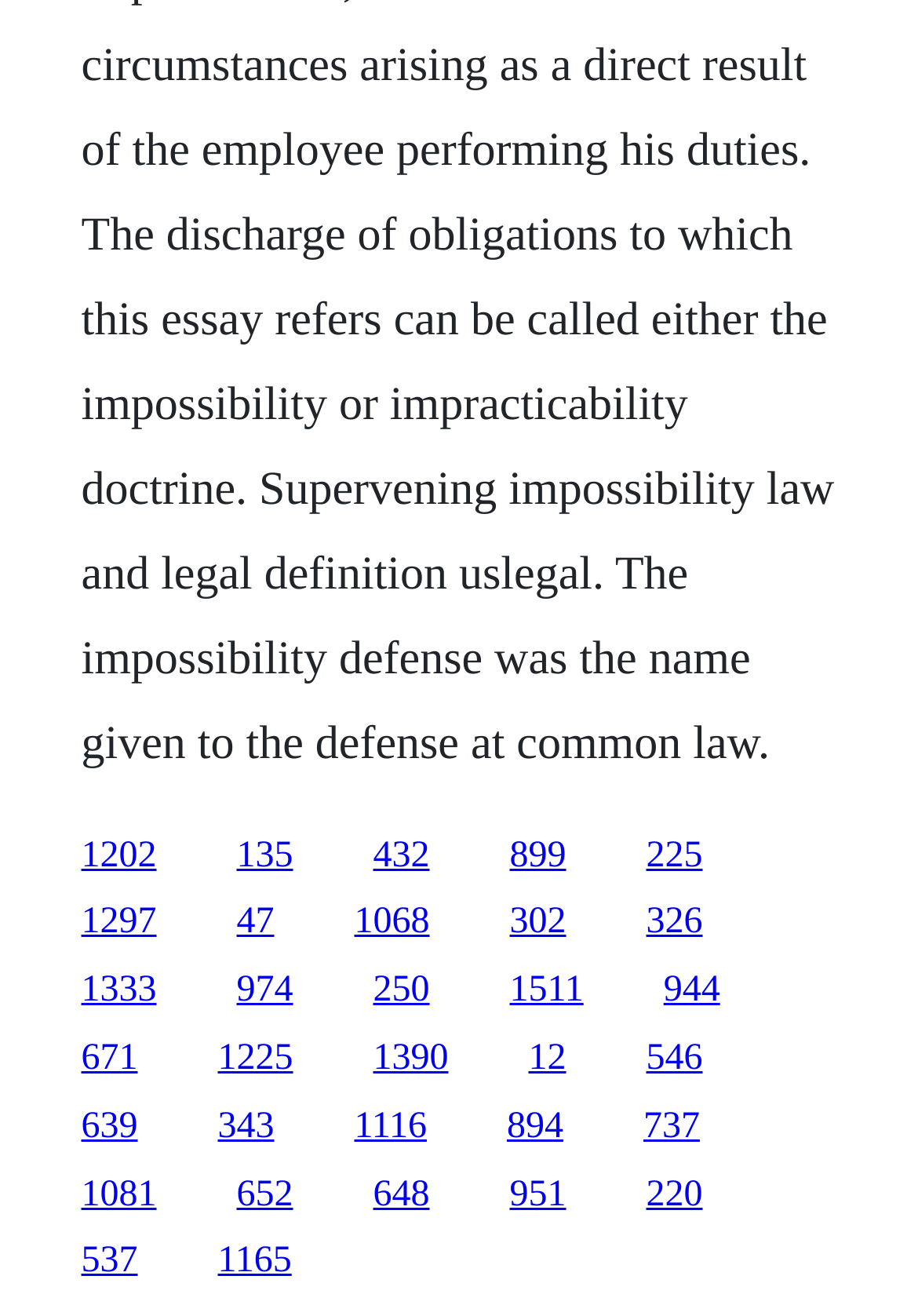Please identify the bounding box coordinates of the element's region that I should click in order to complete the following instruction: "go to the fifth link". The bounding box coordinates consist of four float numbers between 0 and 1, i.e., [left, top, right, bottom].

[0.704, 0.634, 0.765, 0.665]